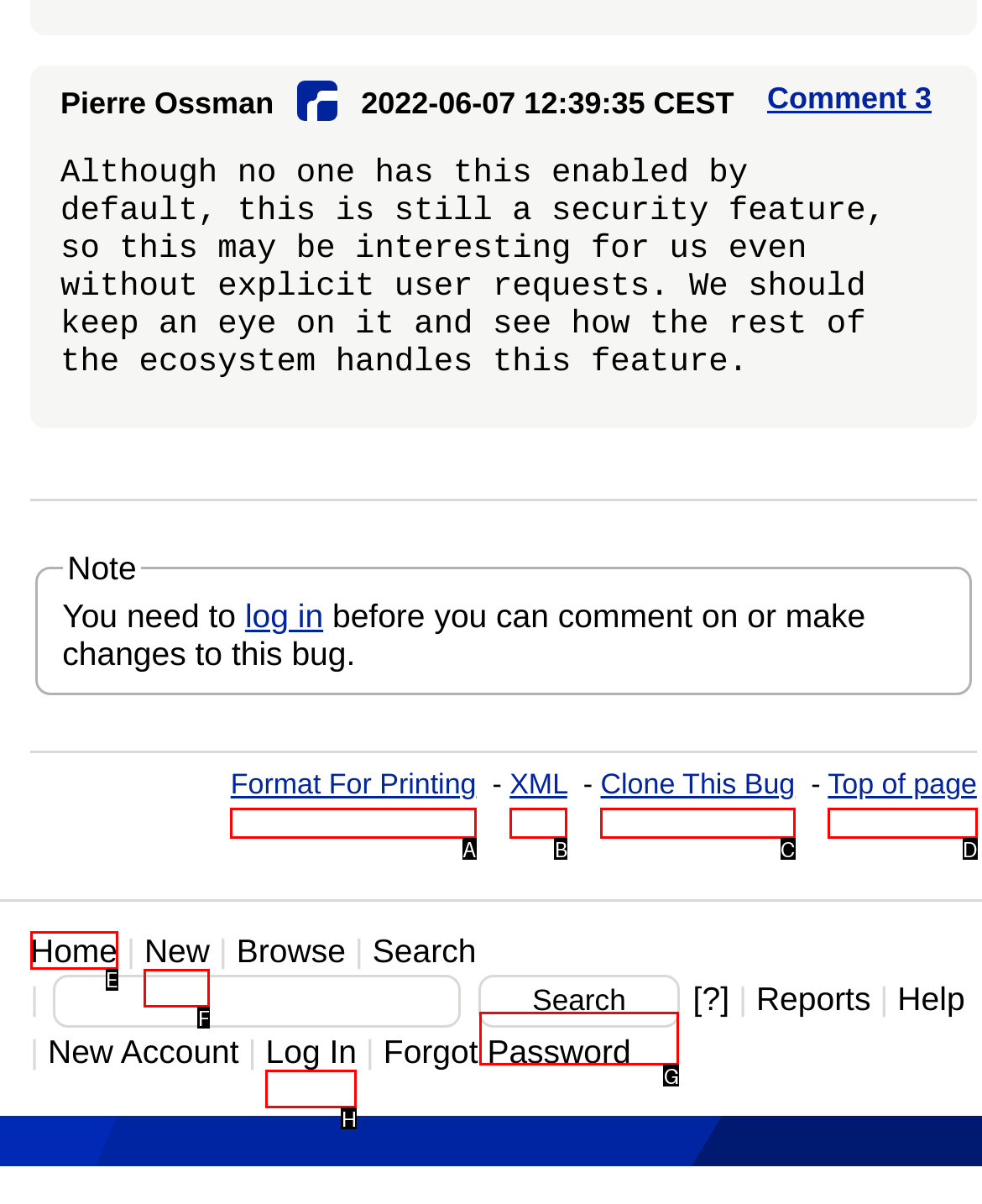From the given choices, which option should you click to complete this task: go to home page? Answer with the letter of the correct option.

E